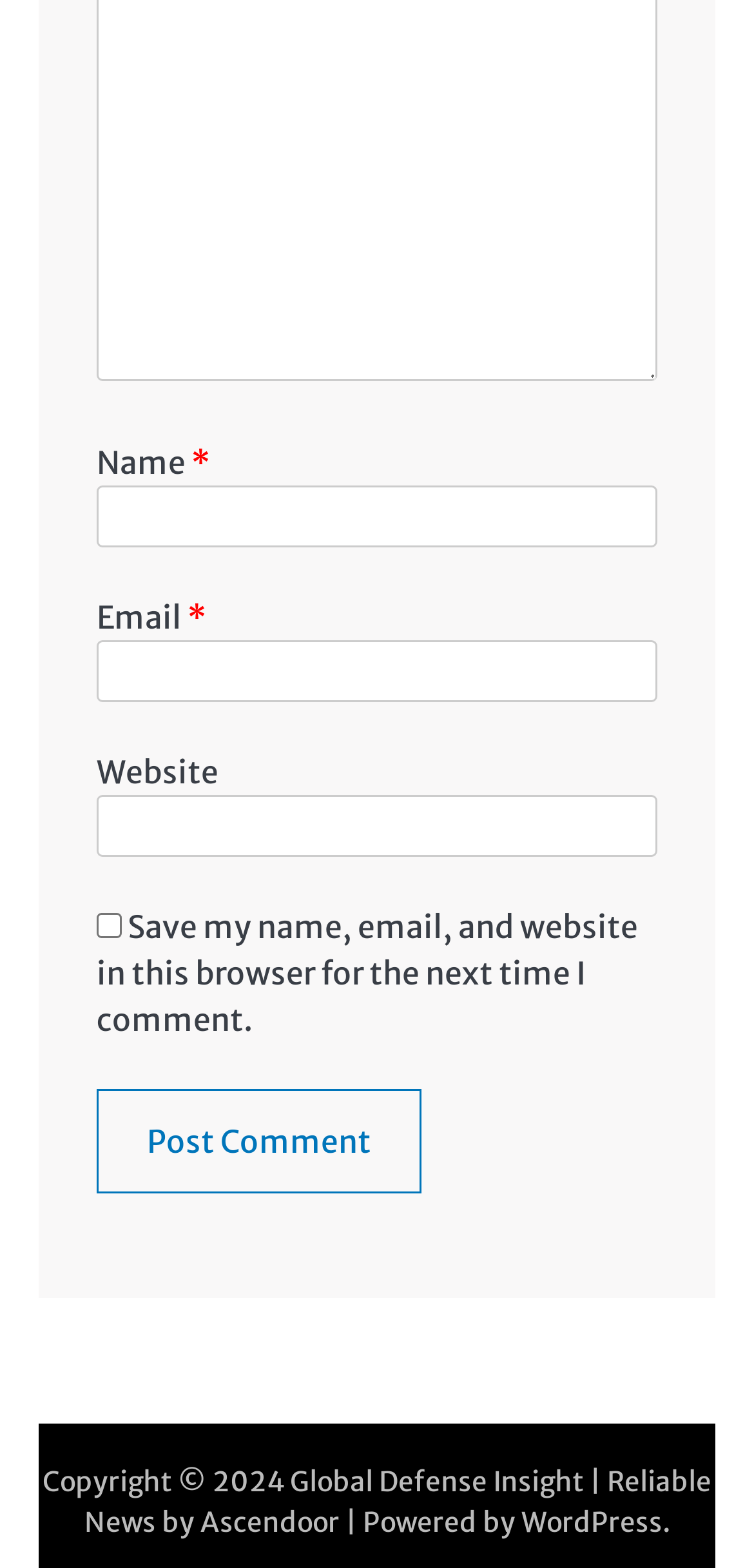How many links are present in the footer?
Can you give a detailed and elaborate answer to the question?

The footer section of the webpage contains three links: 'Global Defense Insight', 'Ascendoor', and 'WordPress', which are indicated by the link elements with bounding box coordinates [0.385, 0.934, 0.774, 0.956], [0.265, 0.959, 0.45, 0.982], and [0.691, 0.959, 0.878, 0.982] respectively.